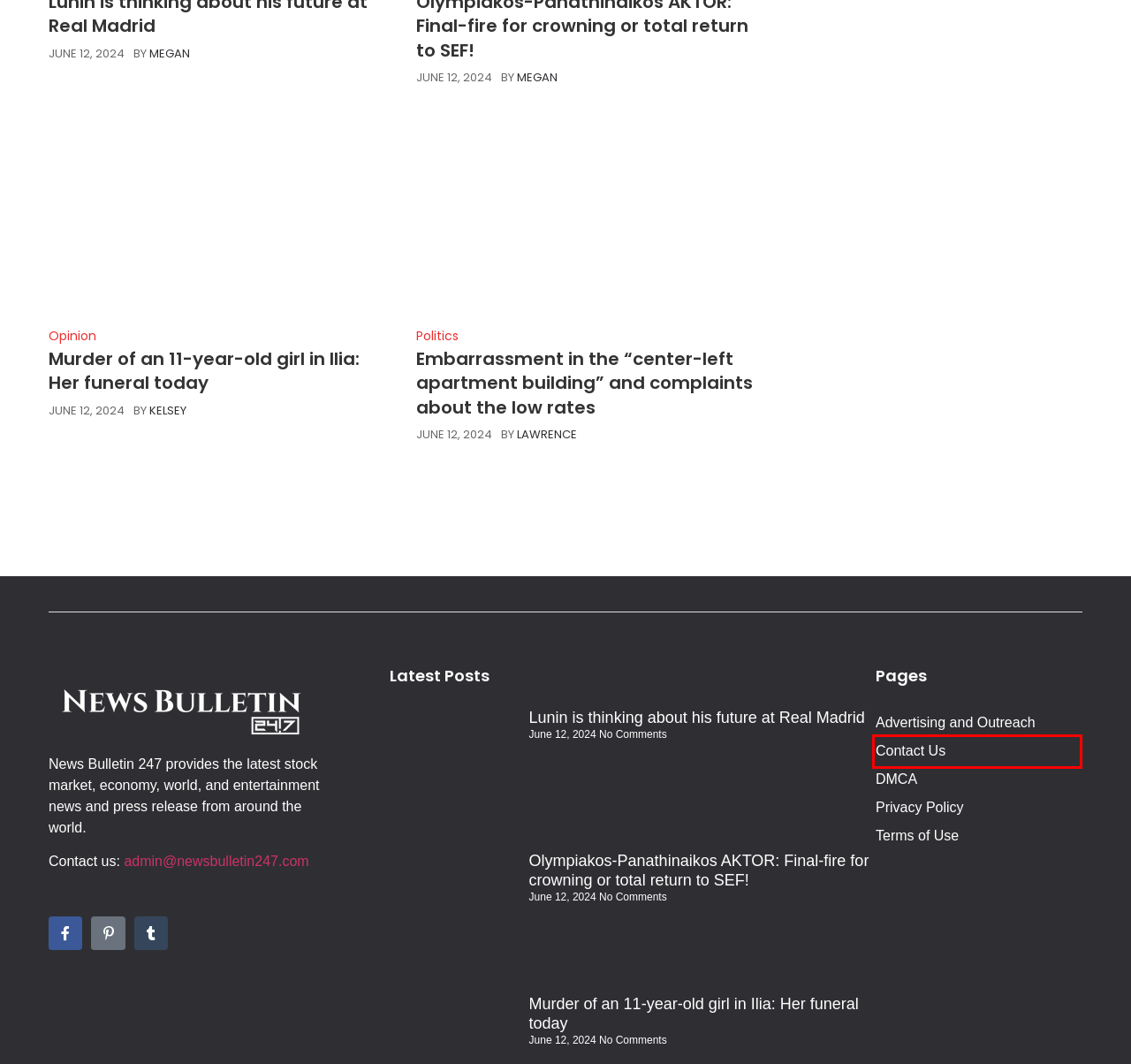Given a screenshot of a webpage with a red rectangle bounding box around a UI element, select the best matching webpage description for the new webpage that appears after clicking the highlighted element. The candidate descriptions are:
A. DMCA - News Bulletin 247
B. Terms of Use - News Bulletin 247
C. Kelsey - News Bulletin 247
D. Privacy Policy - News Bulletin 247
E. Murder of an 11-year-old girl in Ilia: Her funeral today - News Bulletin 247
F. Advertising and Outreach - News Bulletin 247
G. Lawrence - News Bulletin 247
H. Contact Us - News Bulletin 247

H